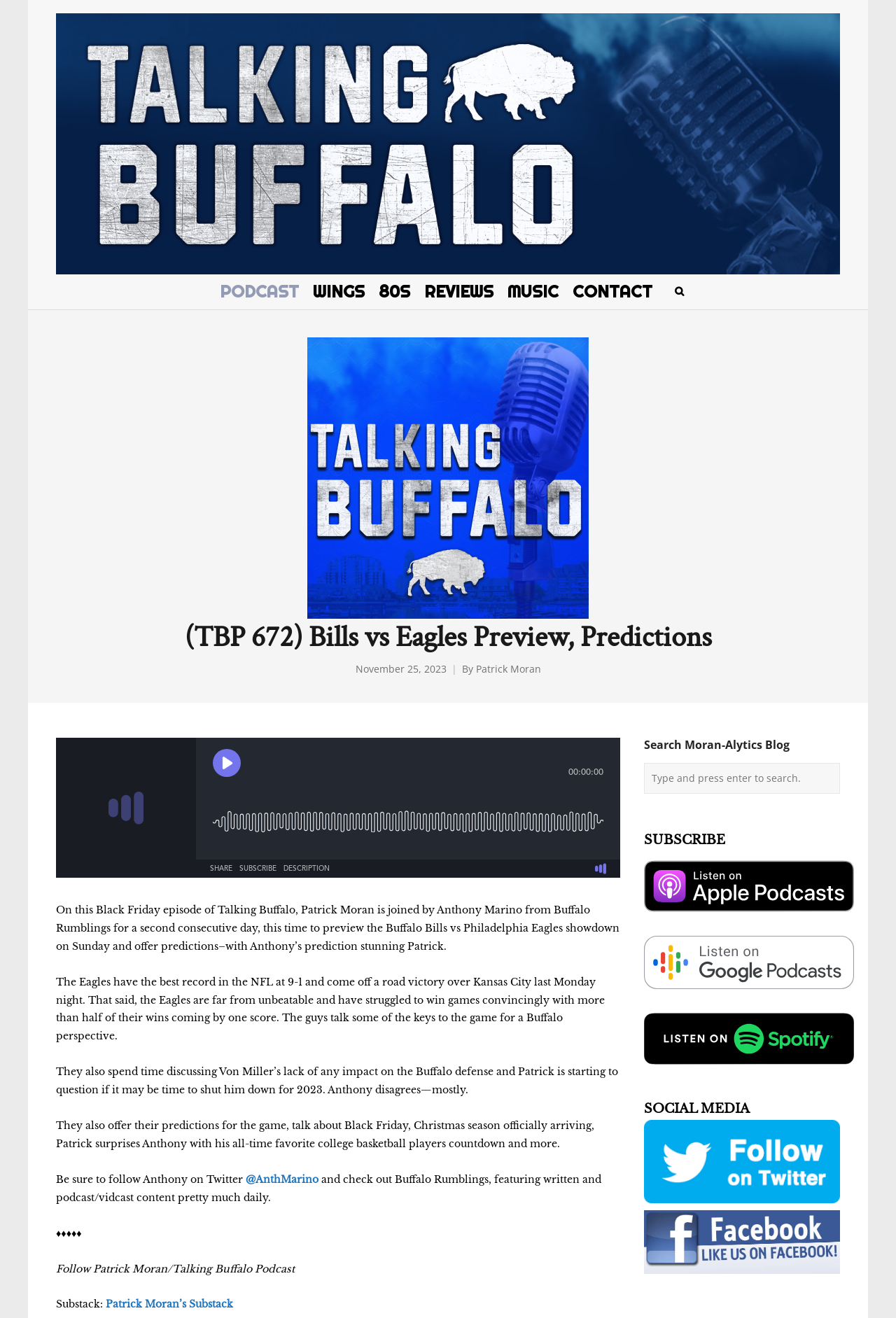Locate the bounding box coordinates of the element that should be clicked to execute the following instruction: "Search Moran-Alytics Blog".

[0.719, 0.579, 0.938, 0.602]